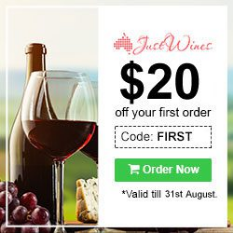What is the deadline for the offer?
From the screenshot, supply a one-word or short-phrase answer.

August 31st